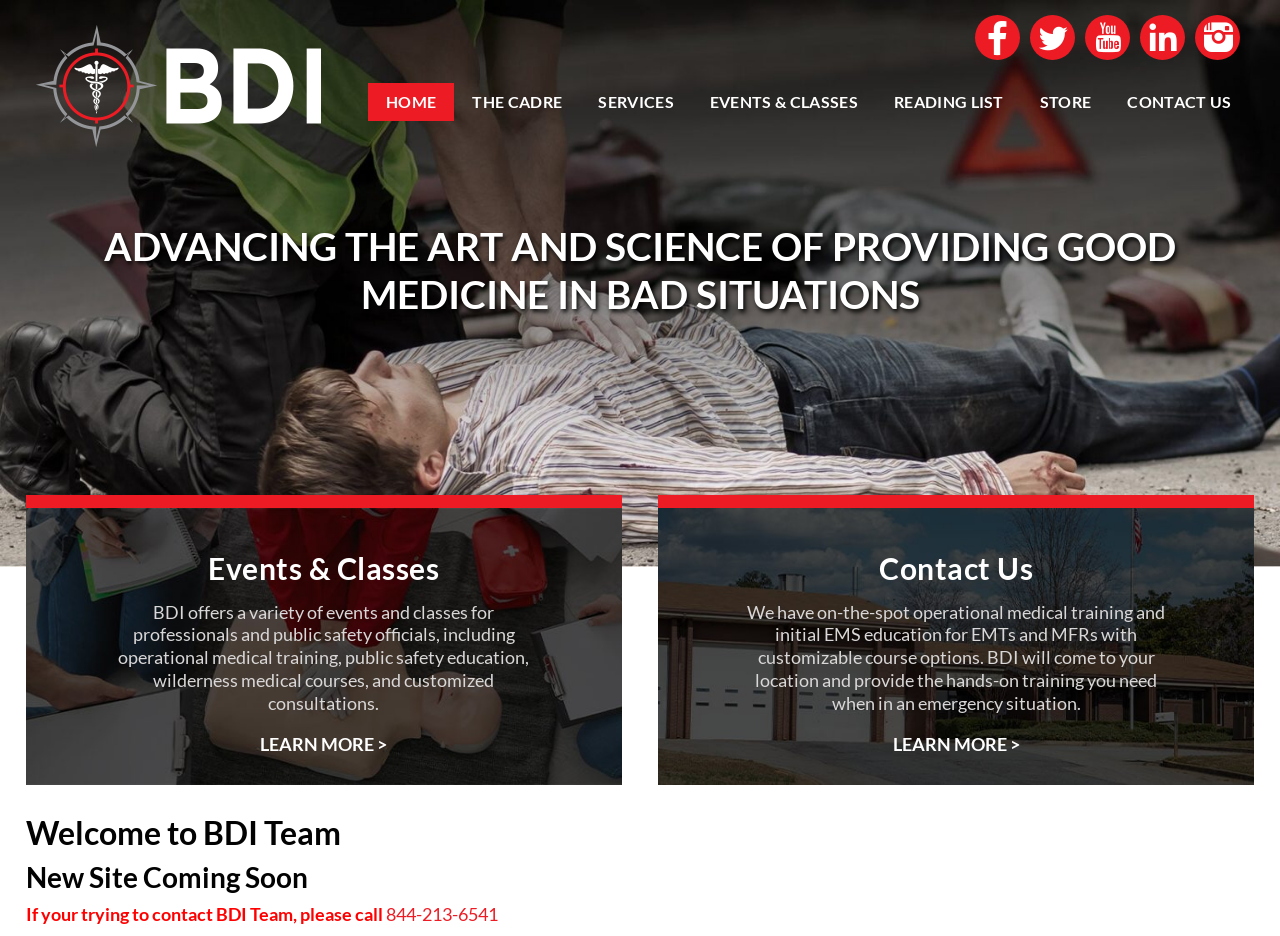Provide an in-depth caption for the contents of the webpage.

The webpage is about BDI, a company that provides medical emergency training and consultation for public safety professionals. At the top left of the page, there is a logo image. On the top right, there are five social media links represented by icons. Below the logo, there is a navigation menu with seven links: HOME, THE CADRE, SERVICES, EVENTS & CLASSES, READING LIST, STORE, and CONTACT US.

The main content of the page is divided into three sections. The first section has a heading "Events & Classes" and a paragraph of text describing the types of events and classes offered by BDI, including operational medical training, public safety education, and wilderness medical courses. Below this text, there is a "LEARN MORE" link.

The second section has a heading "Contact Us" and a paragraph of text describing the customized training and consultation services offered by BDI. Below this text, there is another "LEARN MORE" link.

At the bottom of the page, there is a section with two headings: "Welcome to BDI Team" and "New Site Coming Soon". Below these headings, there is a message with a phone number to contact BDI Team.